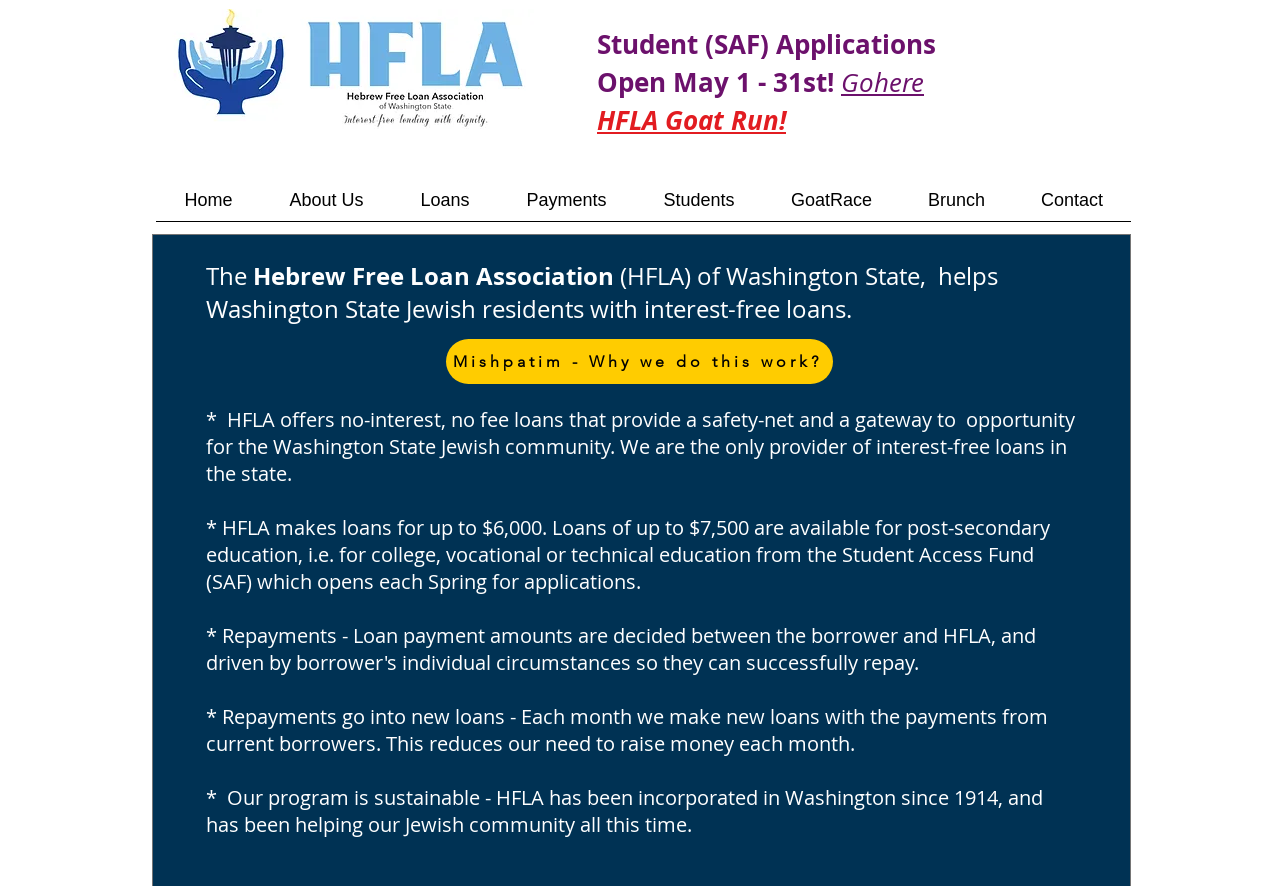Locate the bounding box coordinates of the element to click to perform the following action: 'Navigate to 'Home' page'. The coordinates should be given as four float values between 0 and 1, in the form of [left, top, right, bottom].

[0.122, 0.204, 0.204, 0.265]